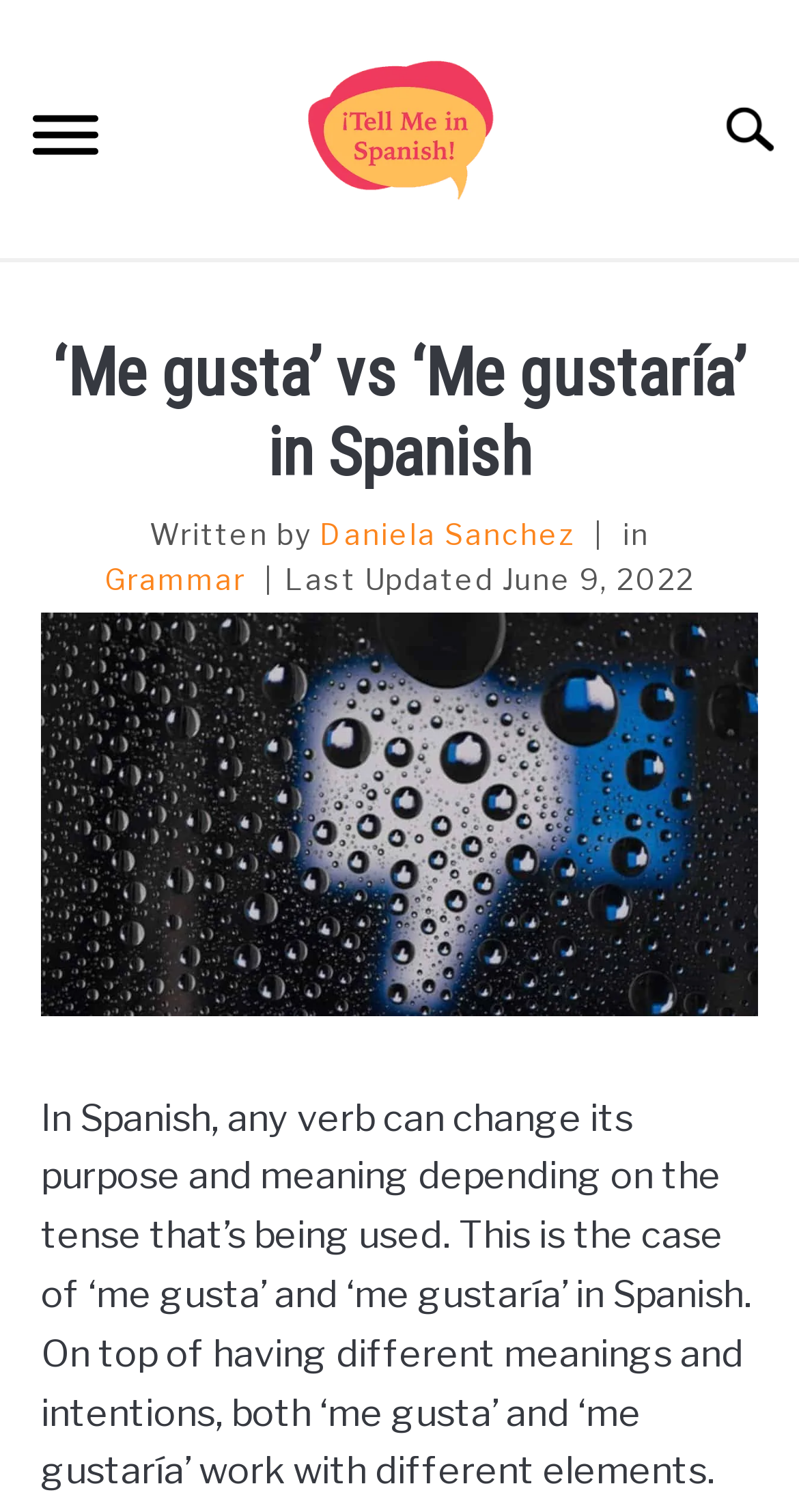How many main menu items are there?
Look at the image and provide a short answer using one word or a phrase.

7